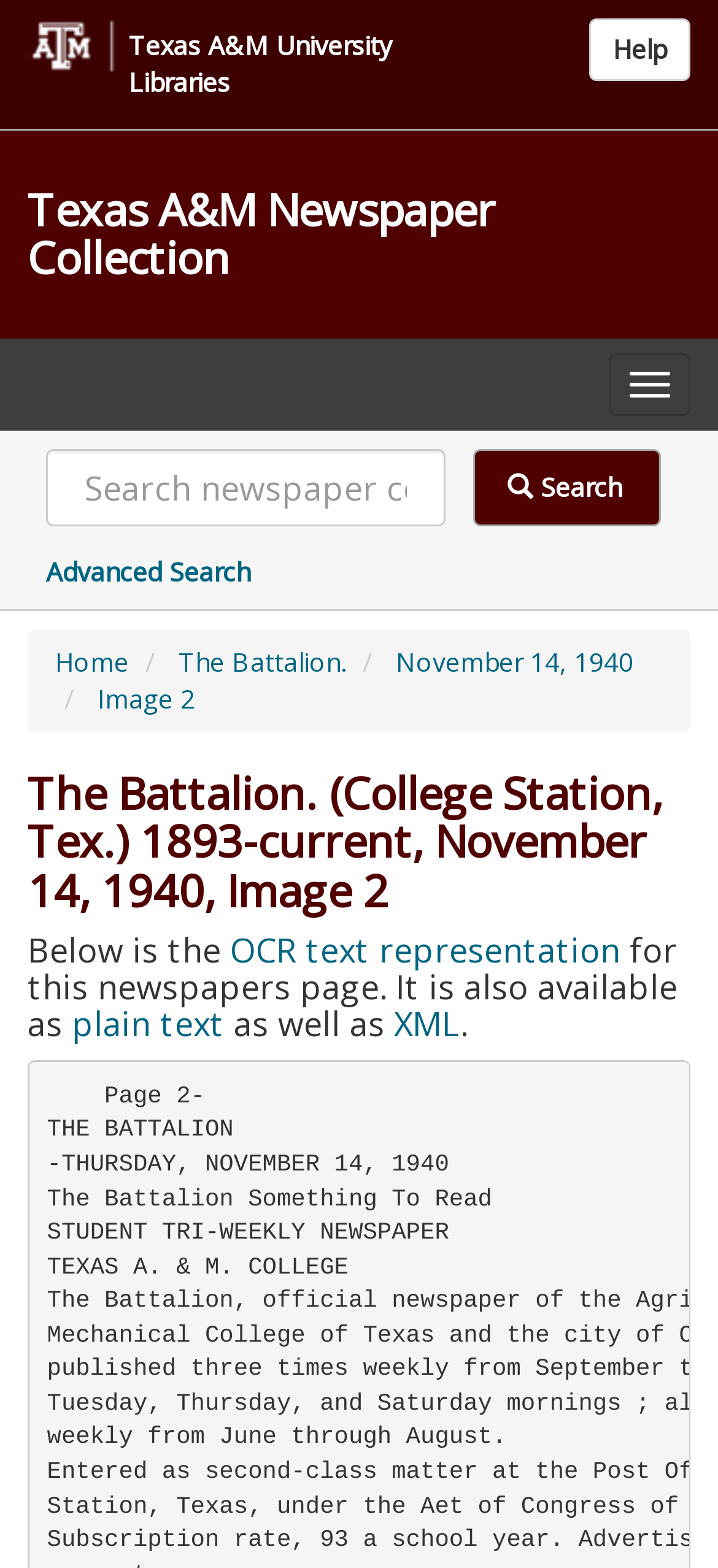How many links are there in the navigation menu?
Please answer the question as detailed as possible.

The navigation menu is expanded from the 'Toggle navigation' button. There are 5 links in the menu: 'Home', 'The Battalion.', 'November 14, 1940', 'Image 2', and 'Advanced Search'.